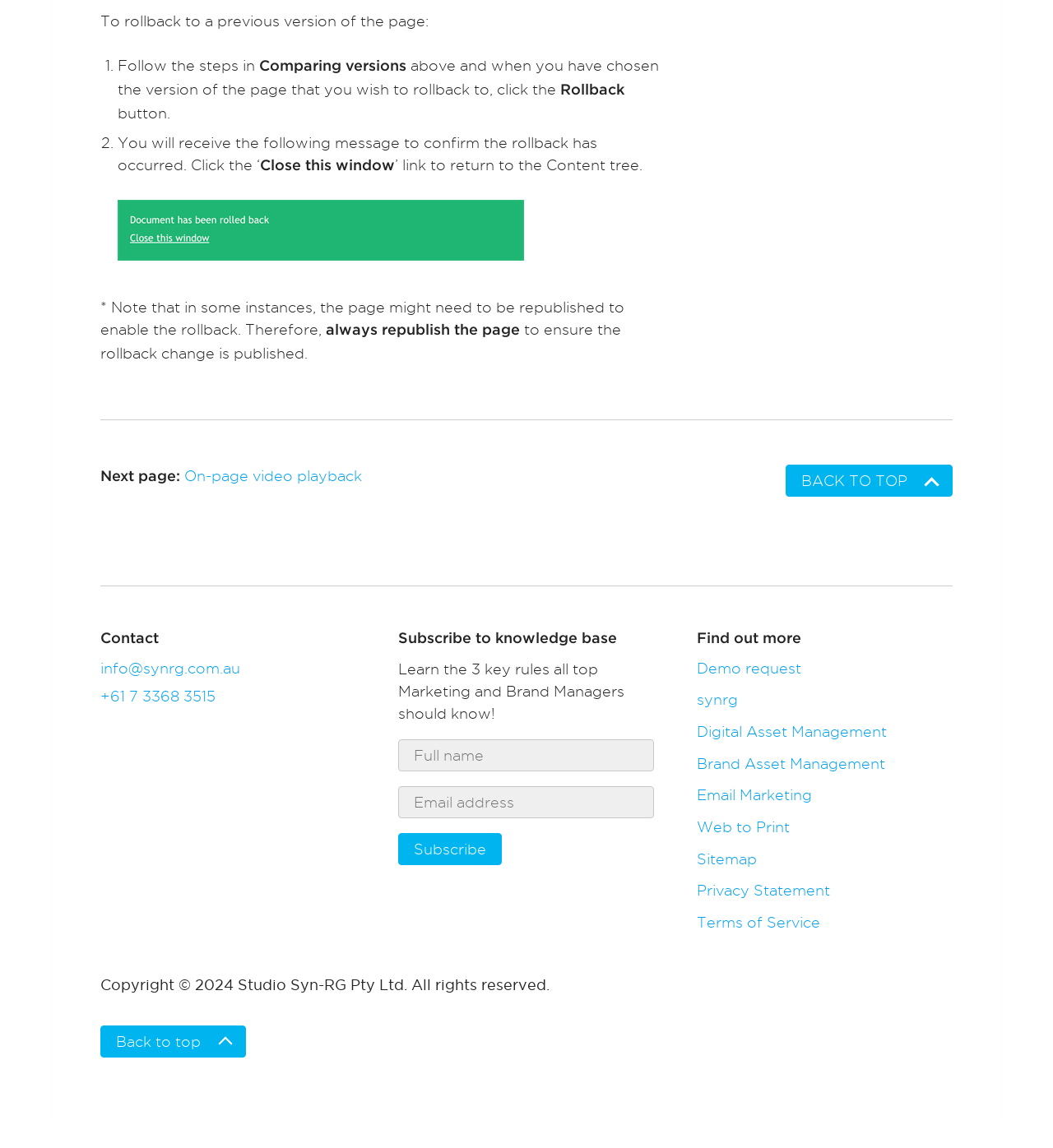How many links are there in the 'Find out more' section?
From the image, provide a succinct answer in one word or a short phrase.

5